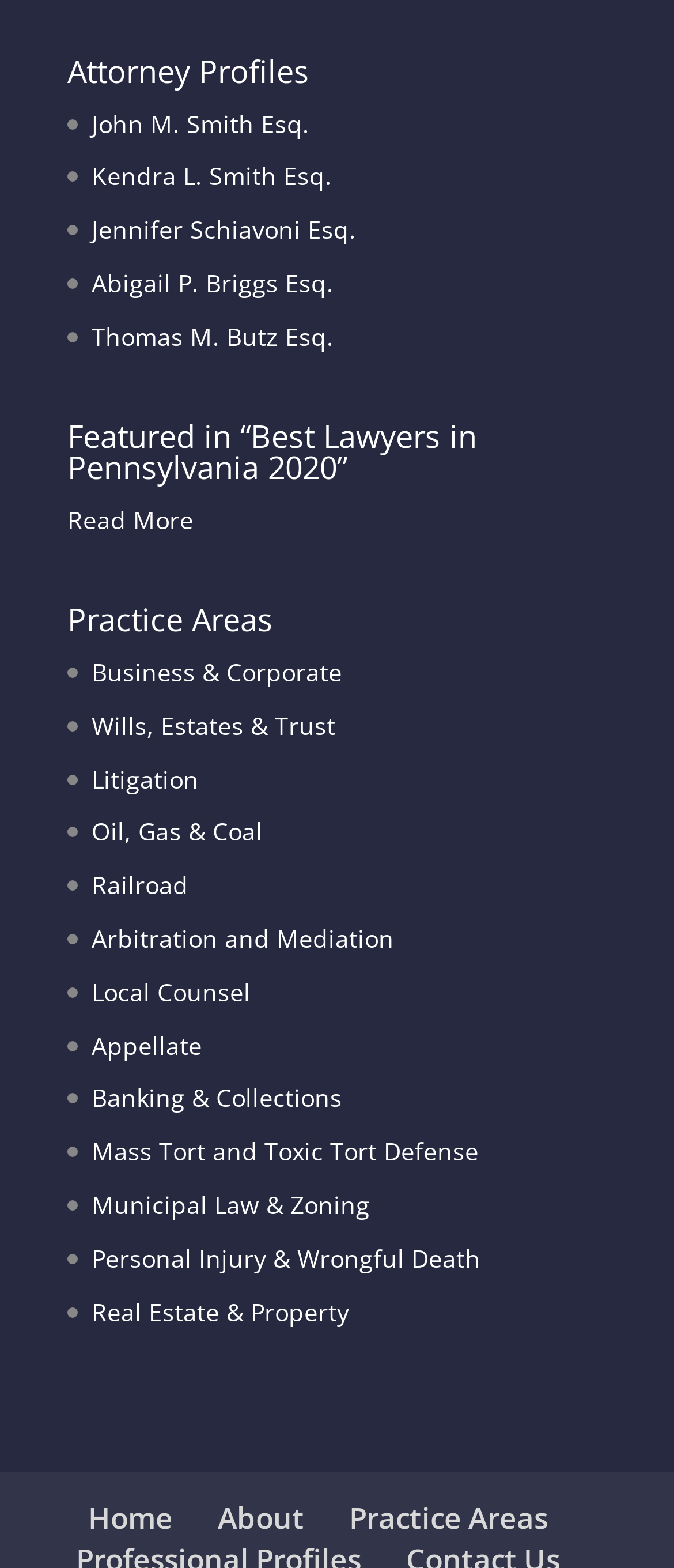How many navigation links are at the bottom of the page?
Please provide a single word or phrase answer based on the image.

3